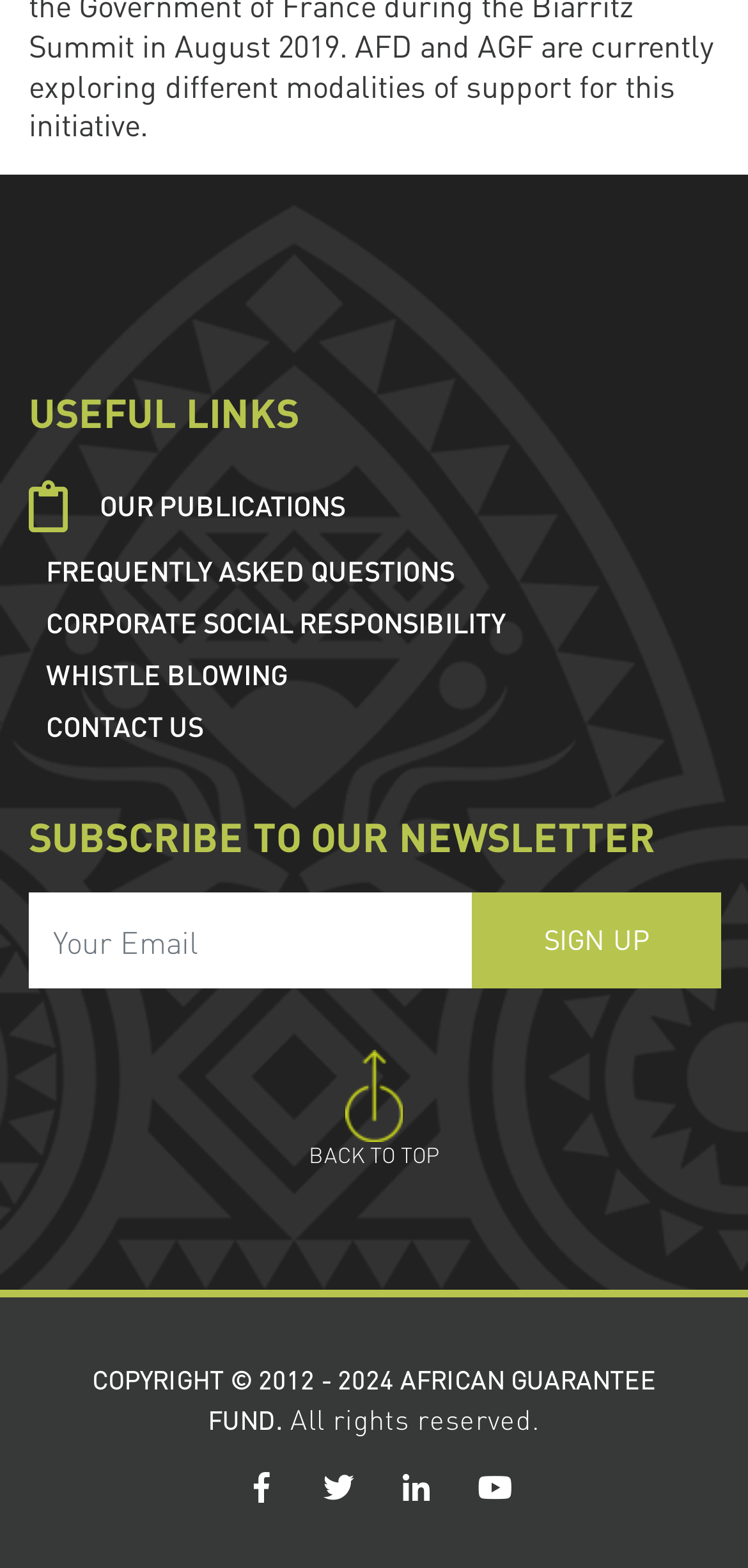What is the first link under 'USEFUL LINKS'?
Answer with a single word or short phrase according to what you see in the image.

OUR PUBLICATIONS